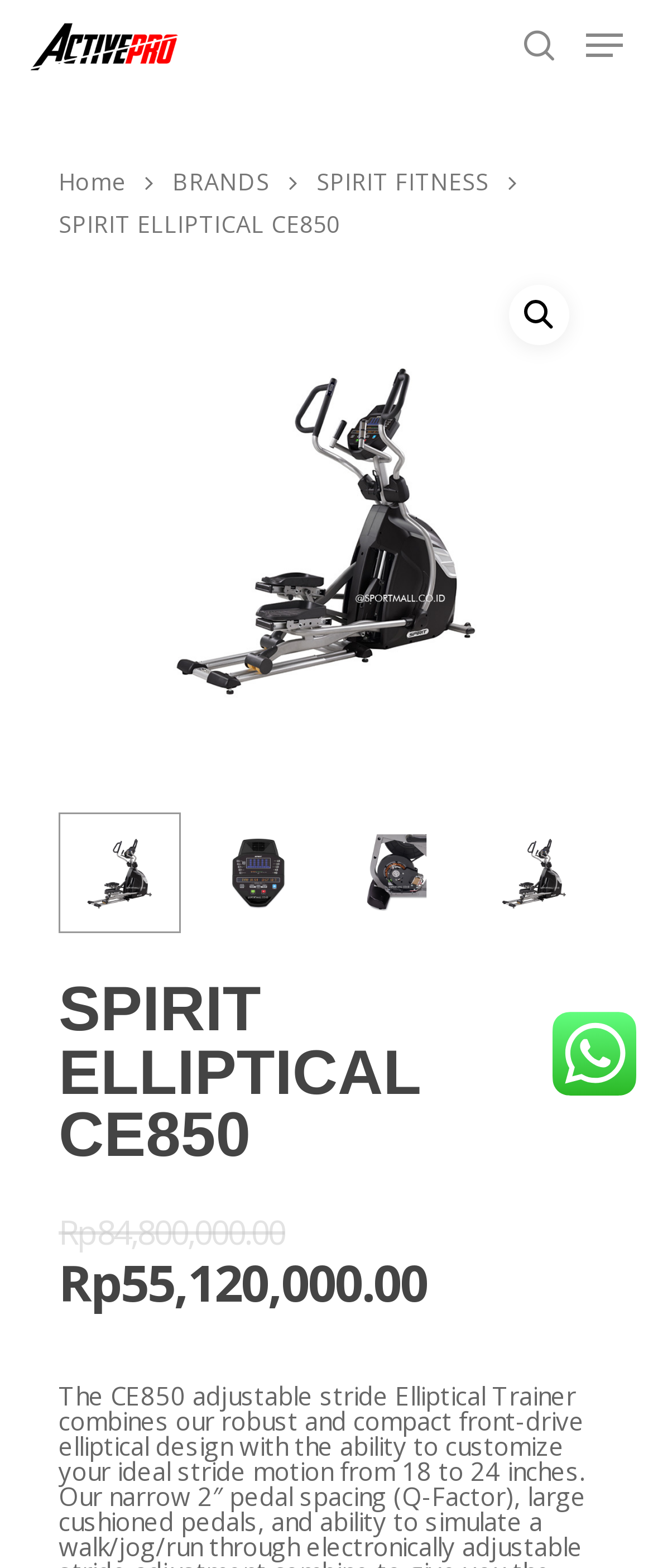Answer the question in a single word or phrase:
How many links are in the navigation menu?

4